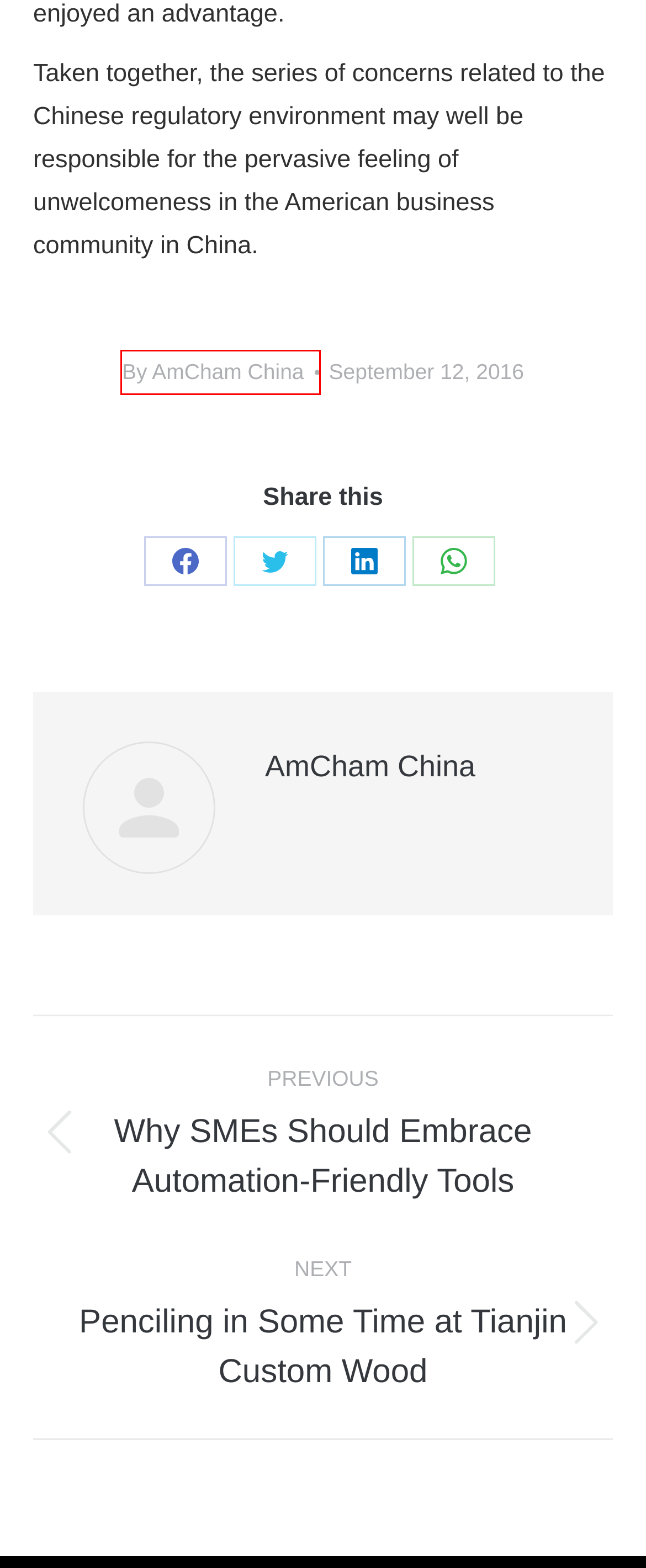You are given a screenshot of a webpage with a red rectangle bounding box around an element. Choose the best webpage description that matches the page after clicking the element in the bounding box. Here are the candidates:
A. AmCham China at the B20 – AmCham China
B. News – AmCham China
C. AmCham China – American Chamber of Commerce in China
D. Privacy Policy – AmCham China
E. September 12, 2016 – AmCham China
F. Penciling in Some Time at Tianjin Custom Wood – AmCham China
G. Why SMEs Should Embrace Automation-Friendly Tools – AmCham China
H. AmCham China – AmCham China

H